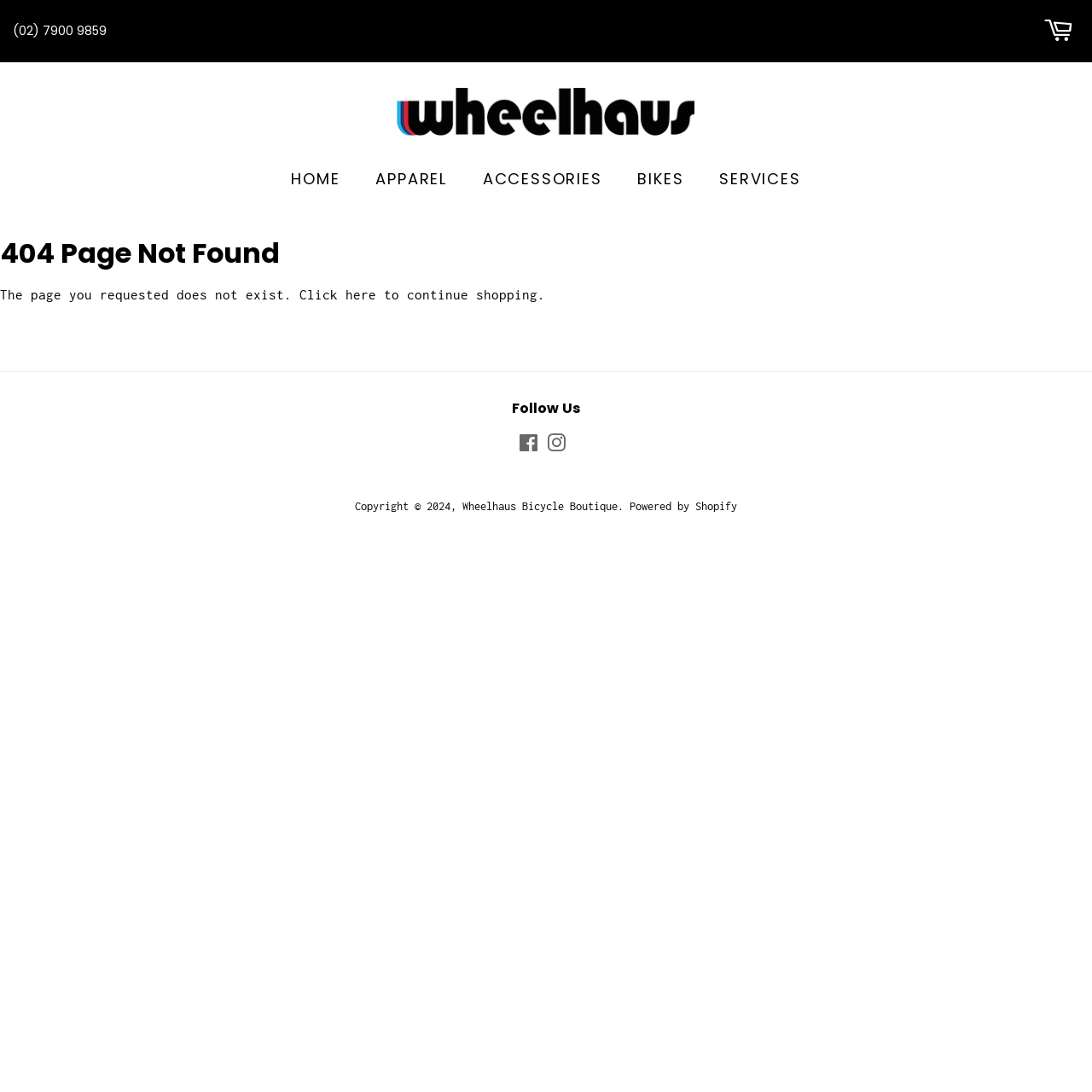Please find the bounding box coordinates of the element that you should click to achieve the following instruction: "Call the phone number". The coordinates should be presented as four float numbers between 0 and 1: [left, top, right, bottom].

[0.012, 0.02, 0.098, 0.036]